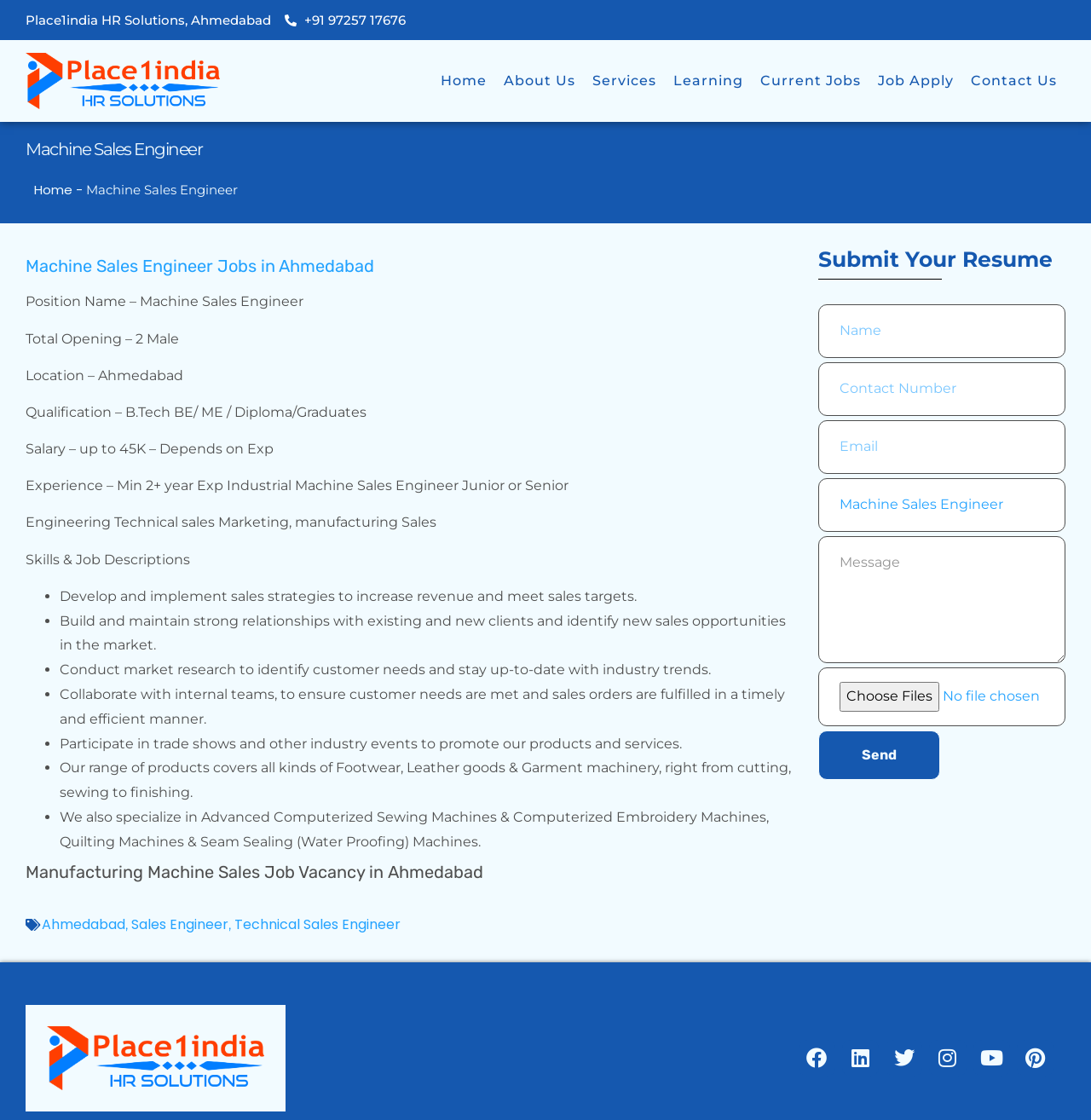Select the bounding box coordinates of the element I need to click to carry out the following instruction: "Enter your name".

[0.75, 0.272, 0.977, 0.32]